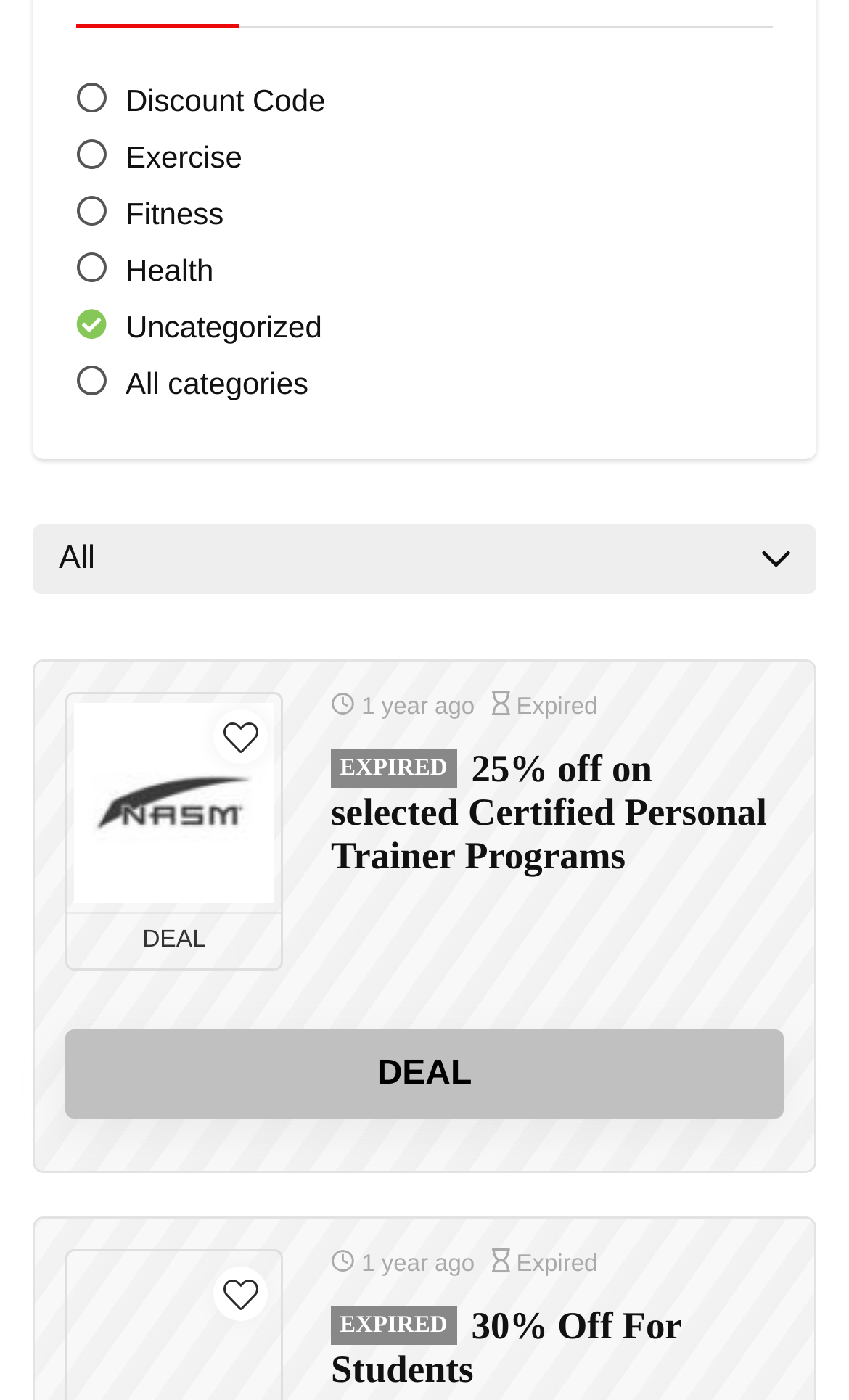Show the bounding box coordinates of the region that should be clicked to follow the instruction: "Go to EXPIRED 25% off on selected Certified Personal Trainer Programs."

[0.39, 0.533, 0.923, 0.626]